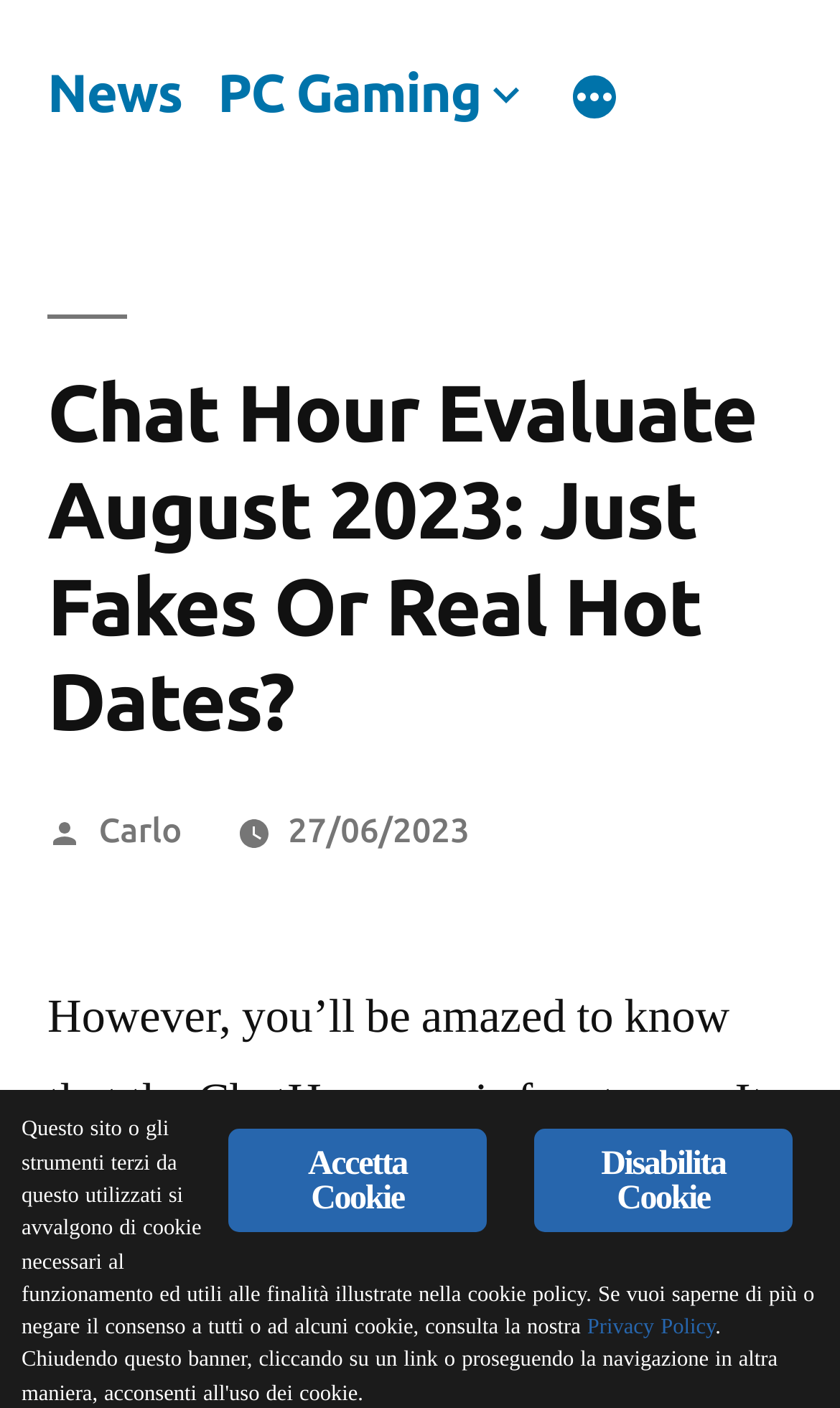Highlight the bounding box coordinates of the element you need to click to perform the following instruction: "Go to About page."

None